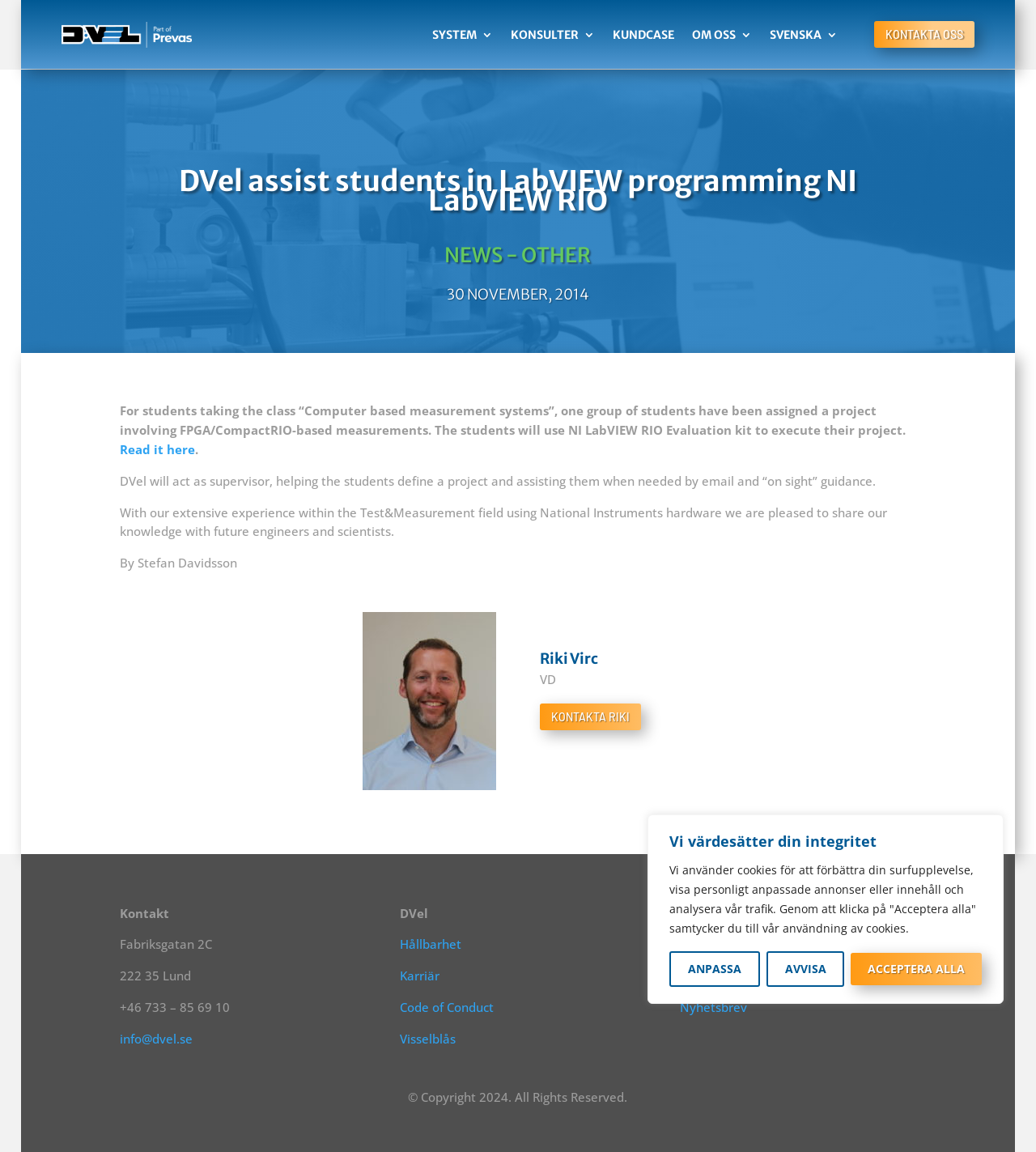What is the project about?
We need a detailed and meticulous answer to the question.

The project is about FPGA/CompactRIO-based measurements, as mentioned in the static text element 'For students taking the class “Computer based measurement systems”, one group of students have been assigned a project involving FPGA/CompactRIO-based measurements'.